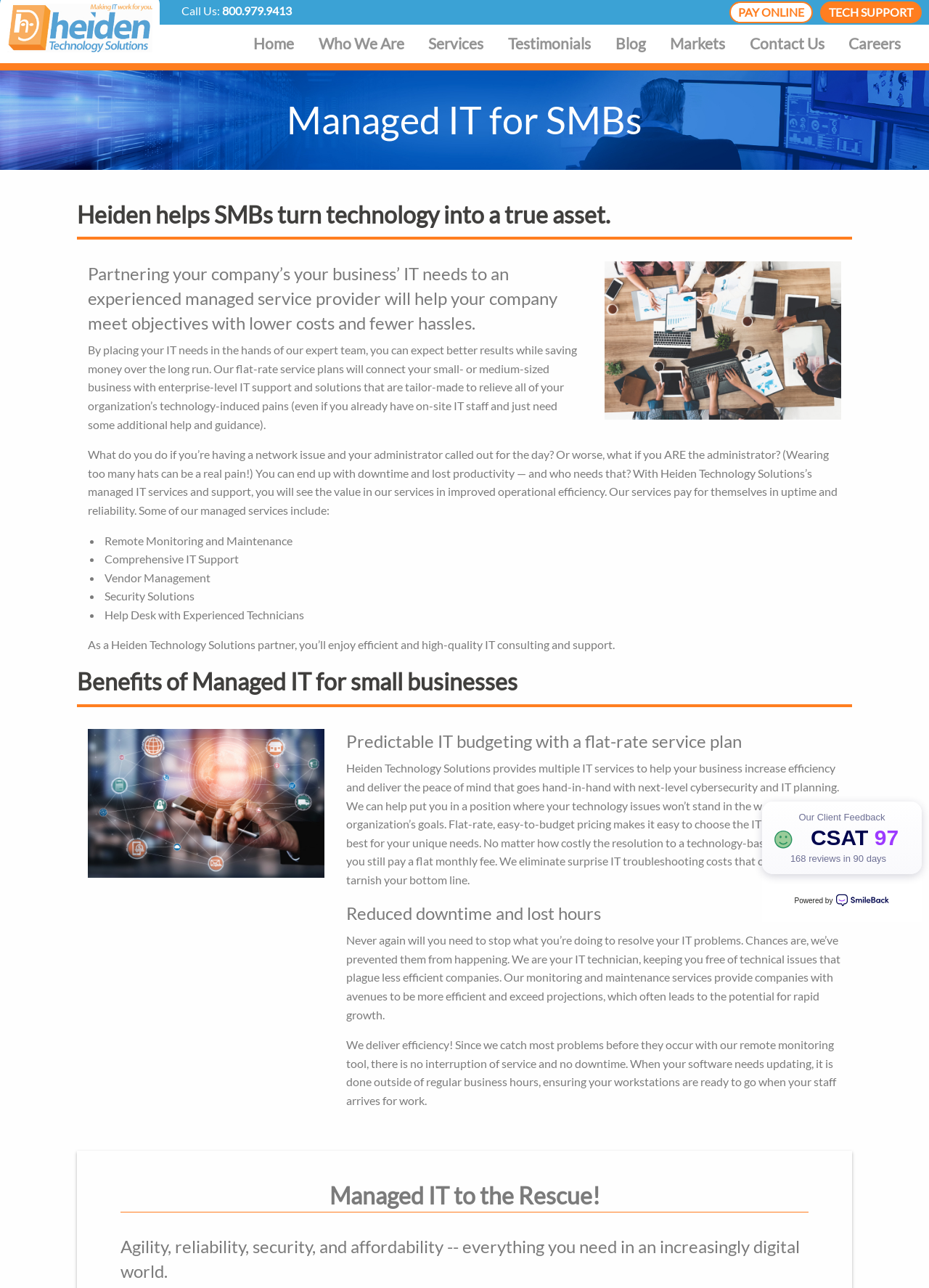Provide a thorough description of the webpage you see.

This webpage is about Heiden Technology Solutions, a managed IT service provider for small and medium-sized businesses (SMBs). At the top of the page, there is a navigation menu with links to various sections, including "Home", "Who We Are", "Services", "Testimonials", "Blog", and "Contact Us". Below the navigation menu, there is a heading that reads "Managed IT for SMBs" and a brief description of the company's services.

The main content of the page is divided into sections, each with a heading and descriptive text. The first section explains how partnering with Heiden Technology Solutions can help SMBs meet their objectives with lower costs and fewer hassles. There is an image of a small business on the right side of this section.

The next section lists the benefits of managed IT services for small businesses, including predictable IT budgeting, reduced downtime, and increased efficiency. There are two images in this section, one on the left and one on the right, both depicting small businesses.

Further down the page, there is a section with a heading "Managed IT to the Rescue!" and a subheading that emphasizes the importance of agility, reliability, security, and affordability in an increasingly digital world.

On the right side of the page, there is a section dedicated to client feedback, with a heading "Our Client Feedback" and a rating of 97% based on 168 reviews in 90 days. There is also an image and a link to "Powered by" at the bottom of the page.

Throughout the page, there are several calls-to-action, including "PAY ONLINE" and "TECH SUPPORT" links at the top, and "Contact Us" and "Careers" links in the navigation menu.